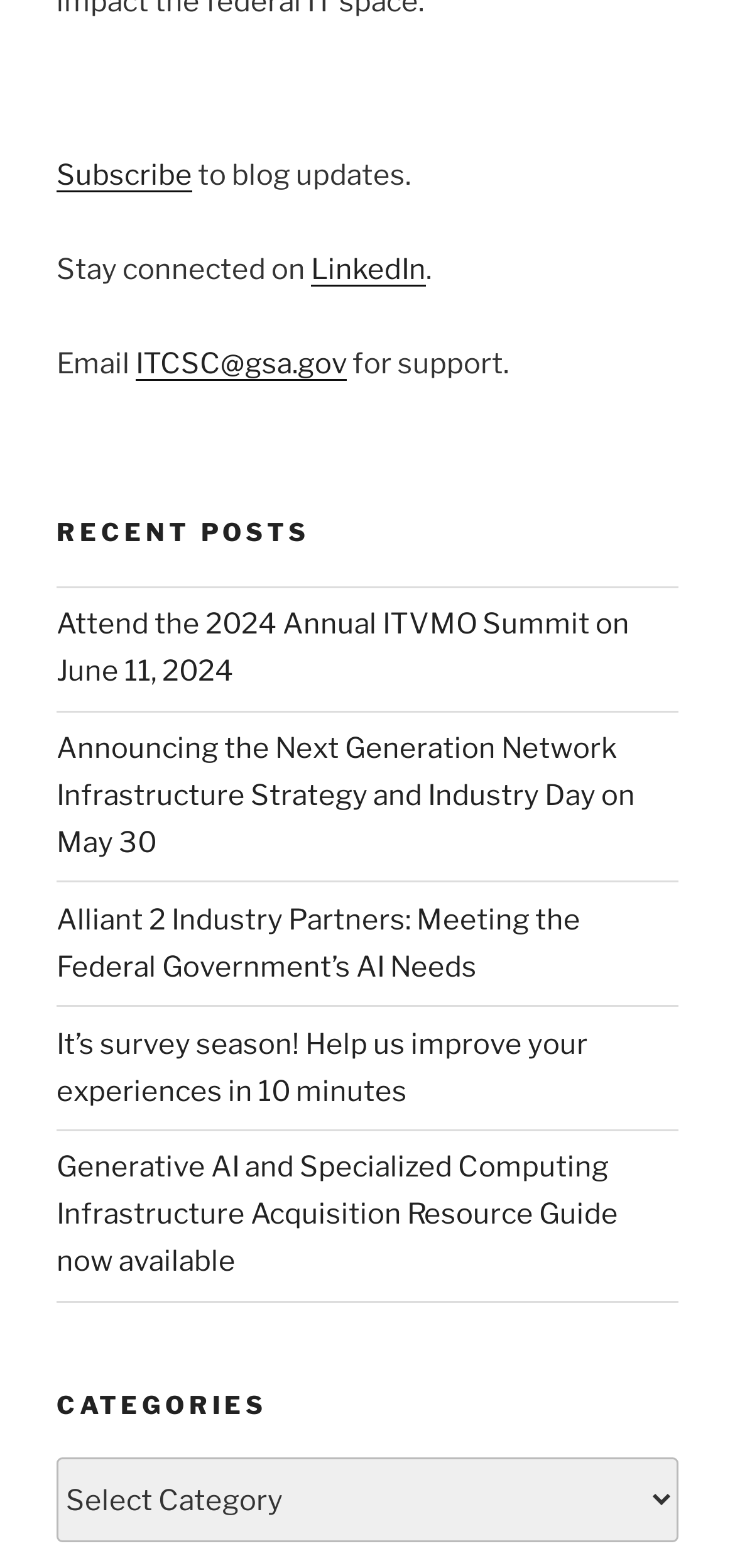What is the purpose of the 'Subscribe' link?
Provide a thorough and detailed answer to the question.

The 'Subscribe' link is located at the top of the webpage, followed by the text 'to blog updates.' This suggests that clicking on the link will allow users to subscribe to the blog and receive updates.